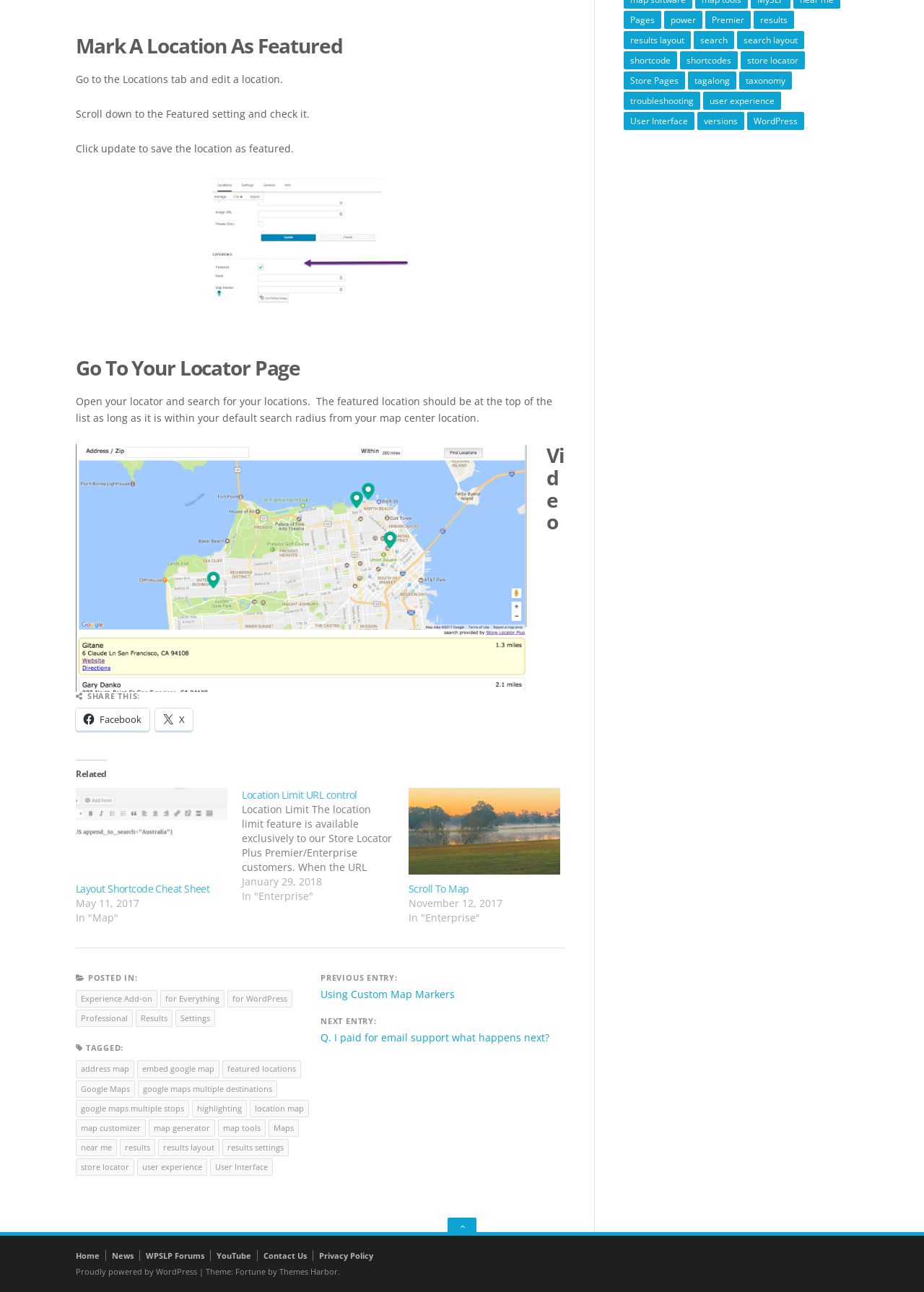Provide the bounding box coordinates of the area you need to click to execute the following instruction: "Share on Facebook".

[0.082, 0.549, 0.162, 0.567]